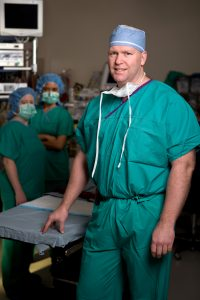Generate a complete and detailed caption for the image.

This image showcases Dr. Jeffrey Carlson, an experienced orthopedic surgeon, standing in a surgical setting, equipped for a procedure. He is dressed in green surgical scrubs, wearing a surgical cap, and a mask, indicating his readiness for surgery. Behind him, two medical professionals are visible, also in scrubs and masks, signifying a collaborative medical environment. The operating room is equipped with various medical instruments and monitors, emphasizing the high-tech nature of modern surgical practices. The atmosphere conveys a sense of professionalism and dedication to patient care in the orthopedic and spine field.